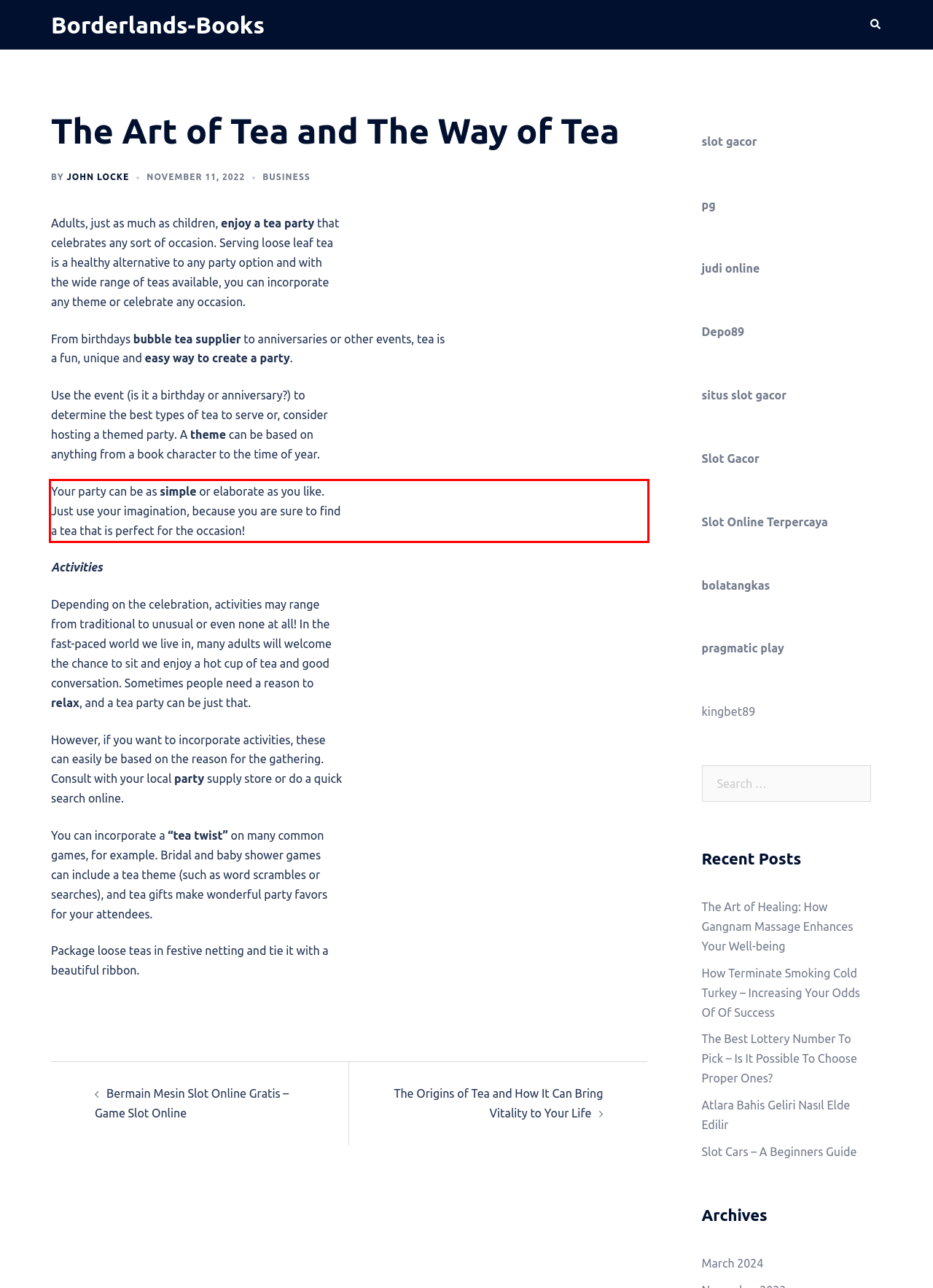Observe the screenshot of the webpage that includes a red rectangle bounding box. Conduct OCR on the content inside this red bounding box and generate the text.

Your party can be as simple or elaborate as you like. Just use your imagination, because you are sure to find a tea that is perfect for the occasion!